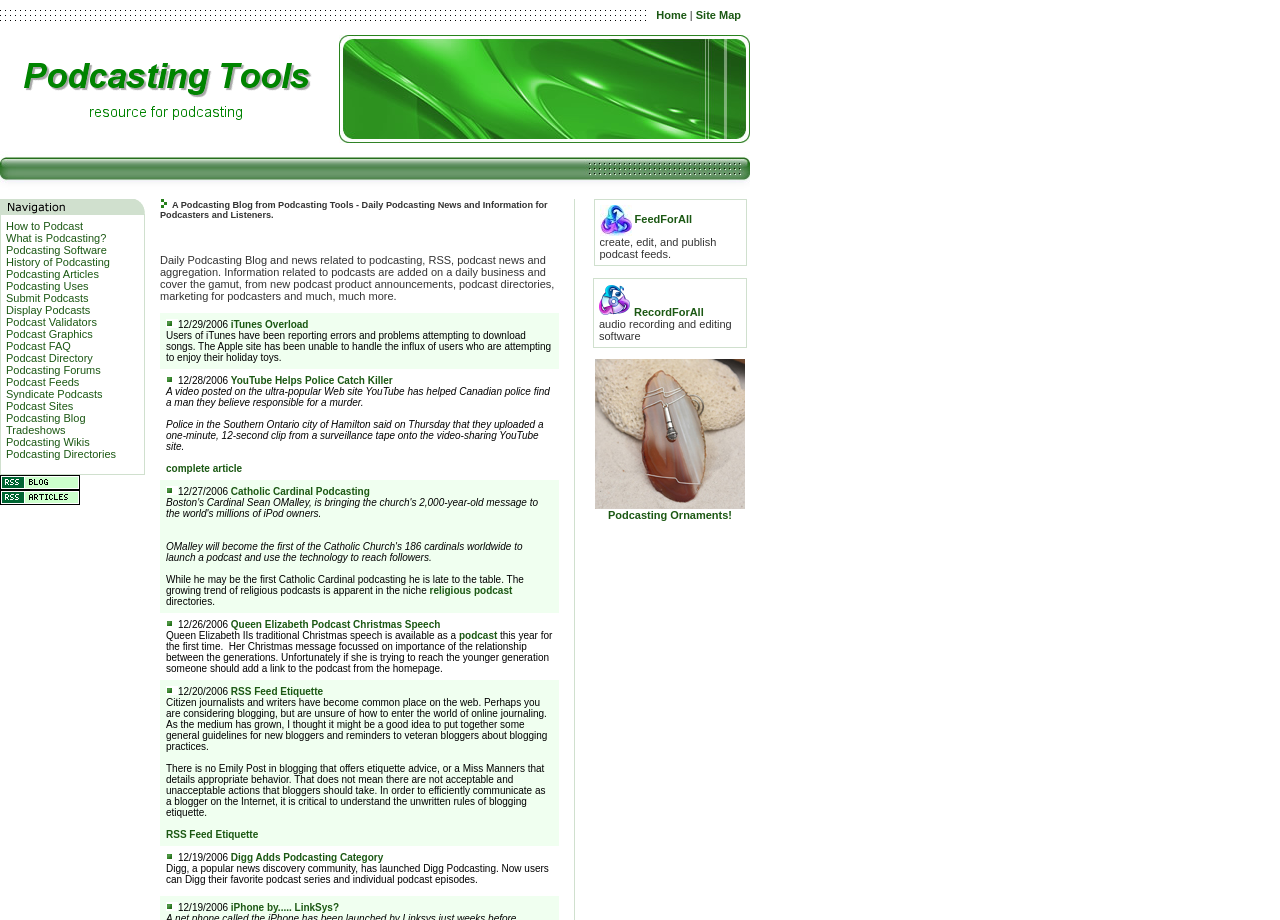Please answer the following question using a single word or phrase: 
How many articles are displayed on the webpage?

At least 3